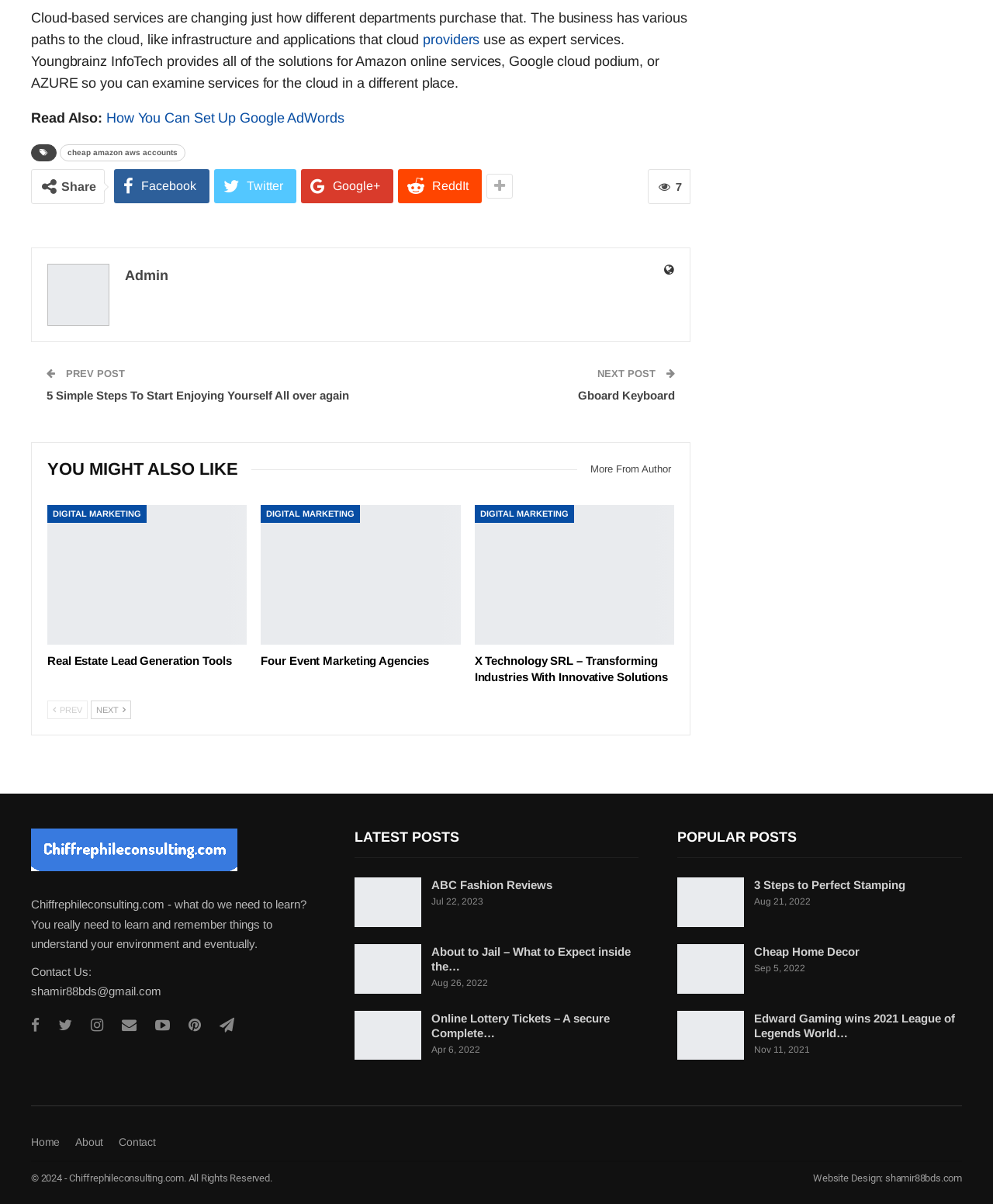Find and specify the bounding box coordinates that correspond to the clickable region for the instruction: "Share on Facebook".

[0.115, 0.141, 0.211, 0.169]